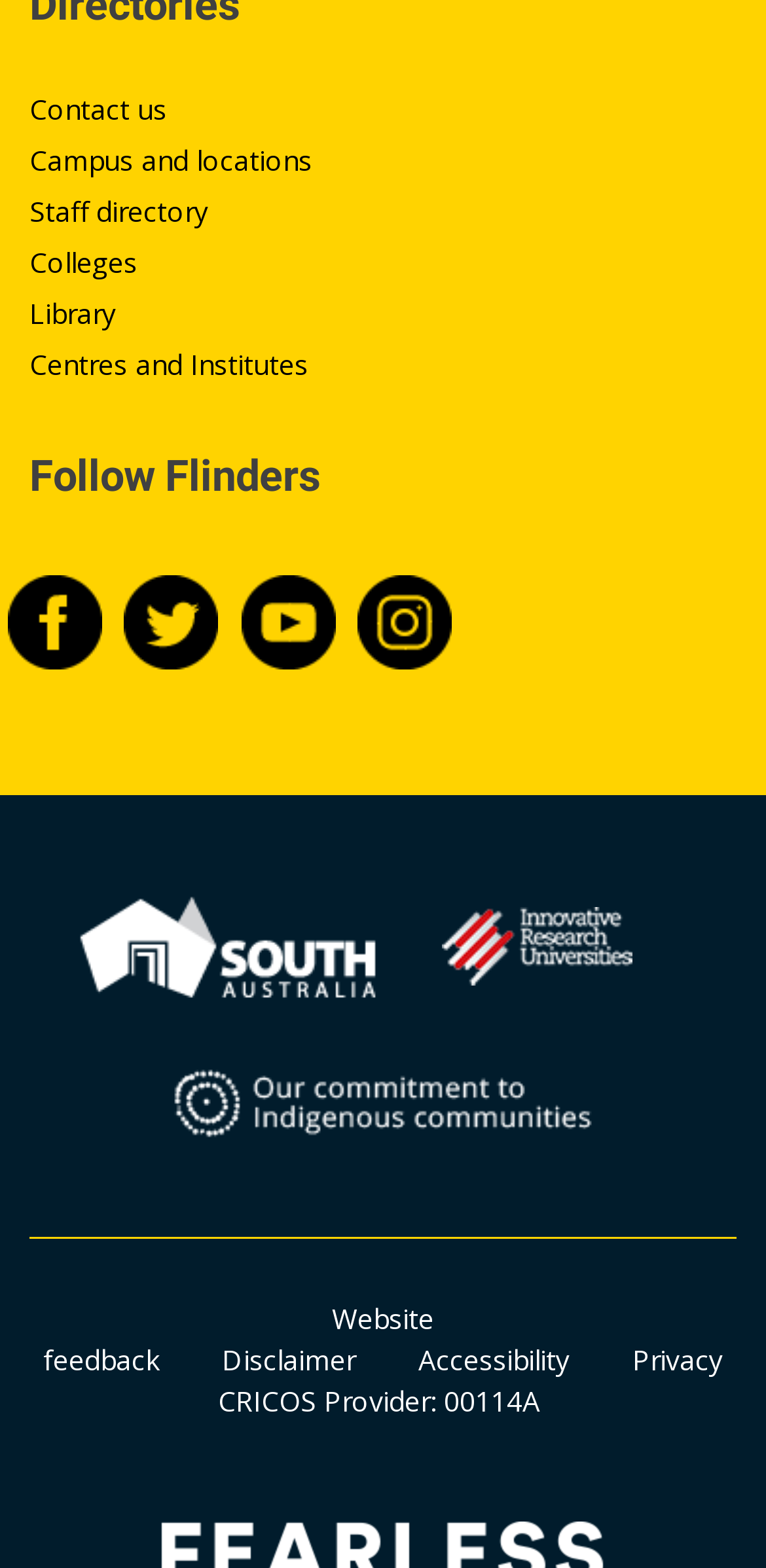Kindly provide the bounding box coordinates of the section you need to click on to fulfill the given instruction: "Contact us".

[0.038, 0.057, 0.218, 0.081]